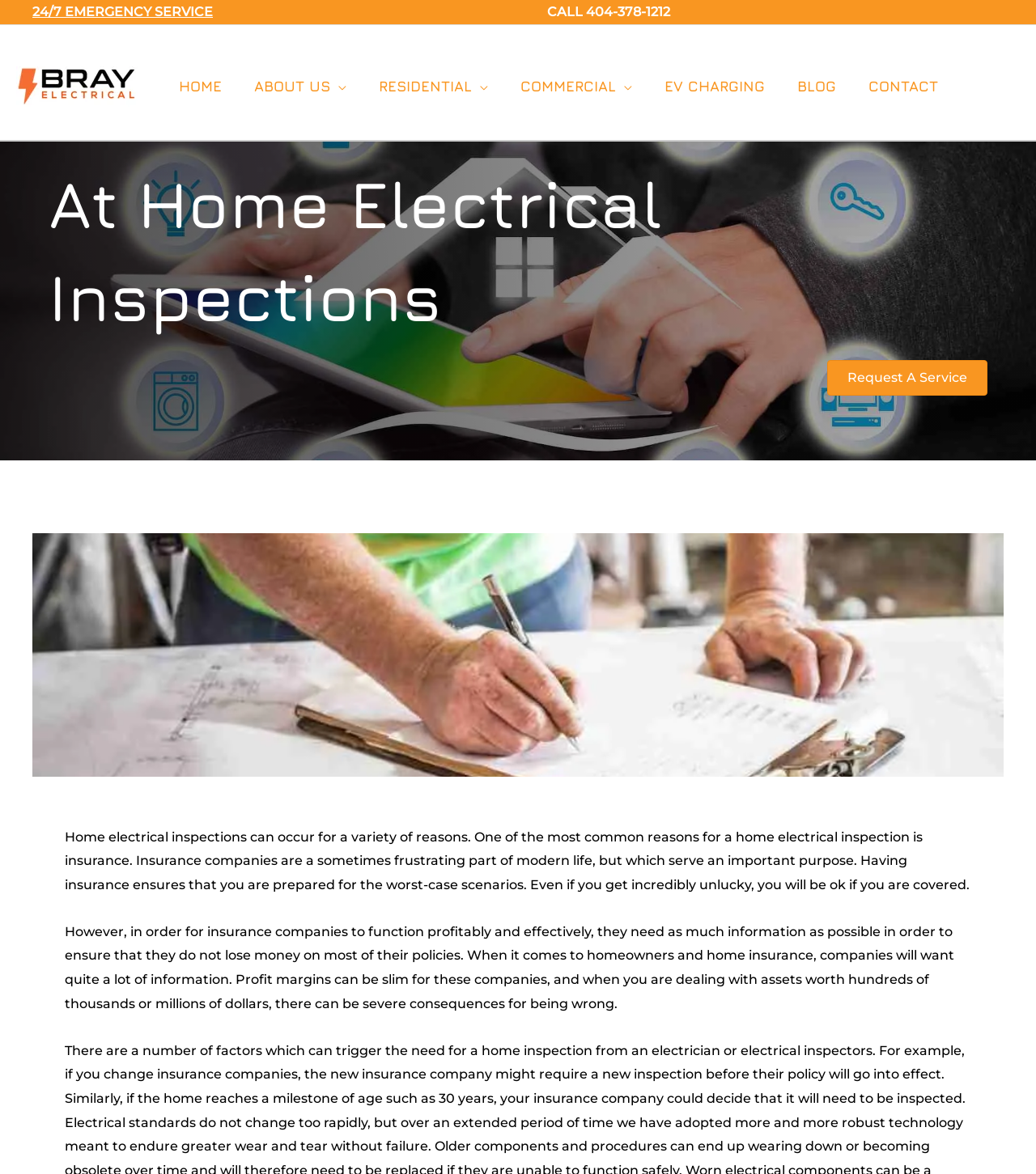Please provide a detailed answer to the question below by examining the image:
What is the purpose of insurance companies?

I read the paragraph that starts with 'Insurance companies are a sometimes frustrating part of modern life, but which serve an important purpose.' and it explains that having insurance ensures that you are prepared for the worst-case scenarios.